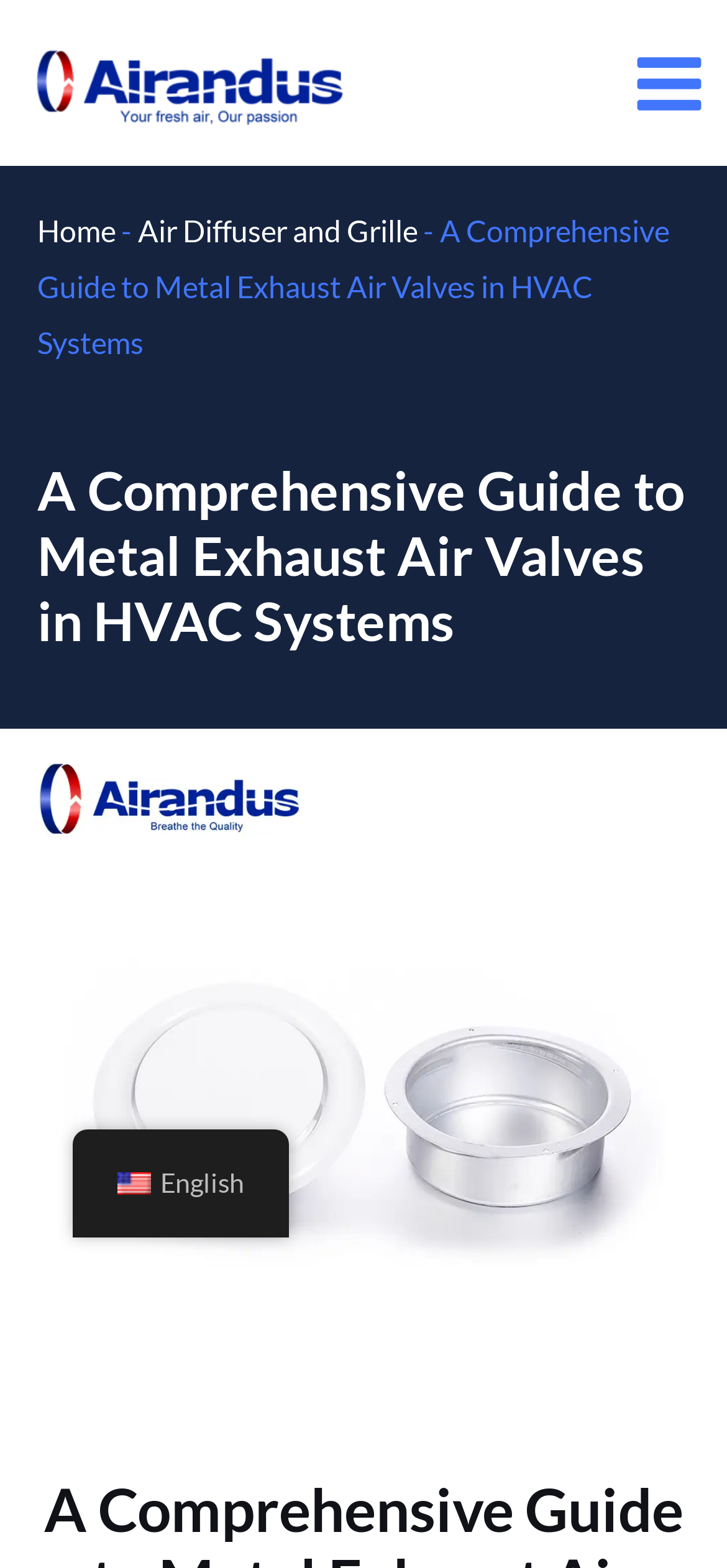Based on the element description: "alt="350 100 Airandus Logo"", identify the UI element and provide its bounding box coordinates. Use four float numbers between 0 and 1, [left, top, right, bottom].

[0.0, 0.019, 0.513, 0.087]